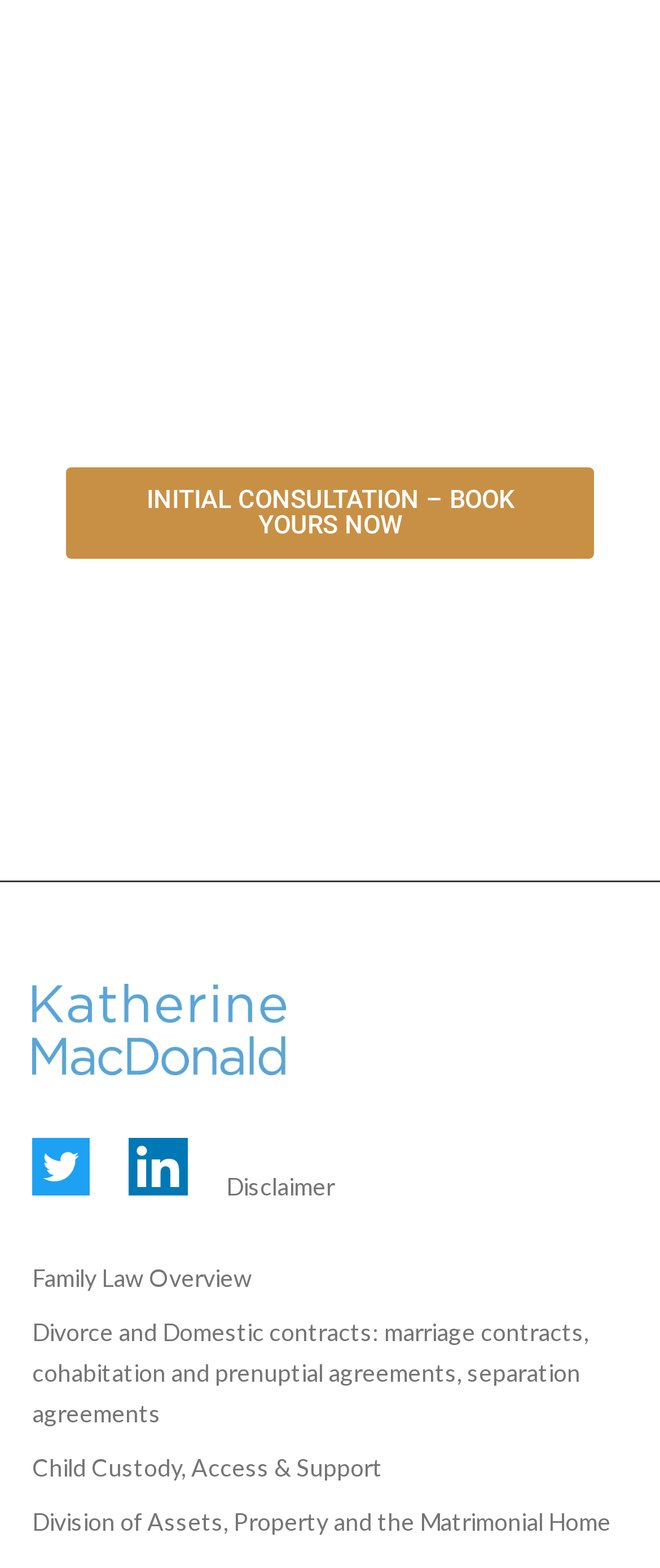Provide the bounding box for the UI element matching this description: "Family Law Overview".

[0.049, 0.806, 0.382, 0.824]